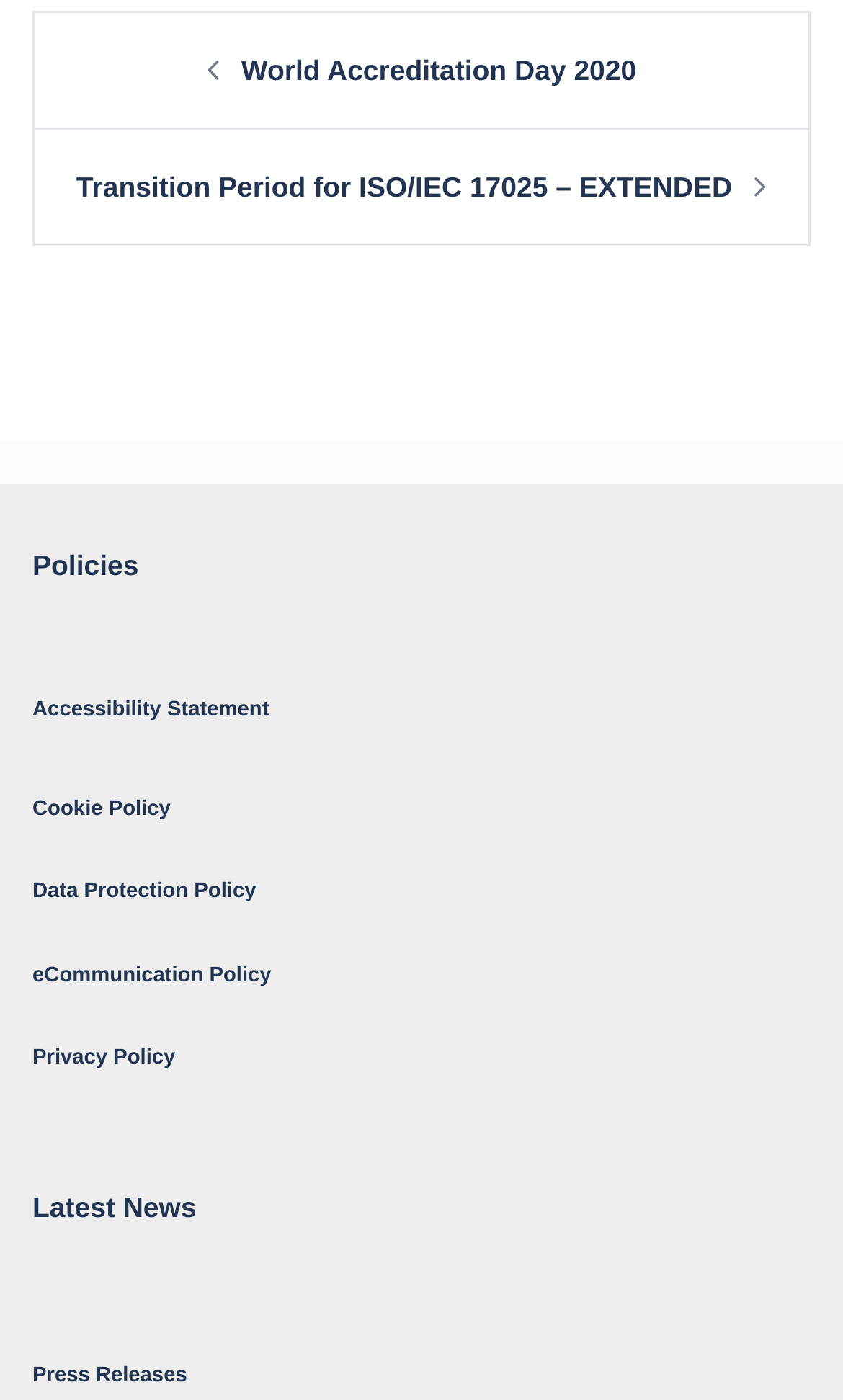Locate the bounding box coordinates of the area you need to click to fulfill this instruction: 'Click World Accreditation Day 2020'. The coordinates must be in the form of four float numbers ranging from 0 to 1: [left, top, right, bottom].

[0.286, 0.038, 0.755, 0.061]